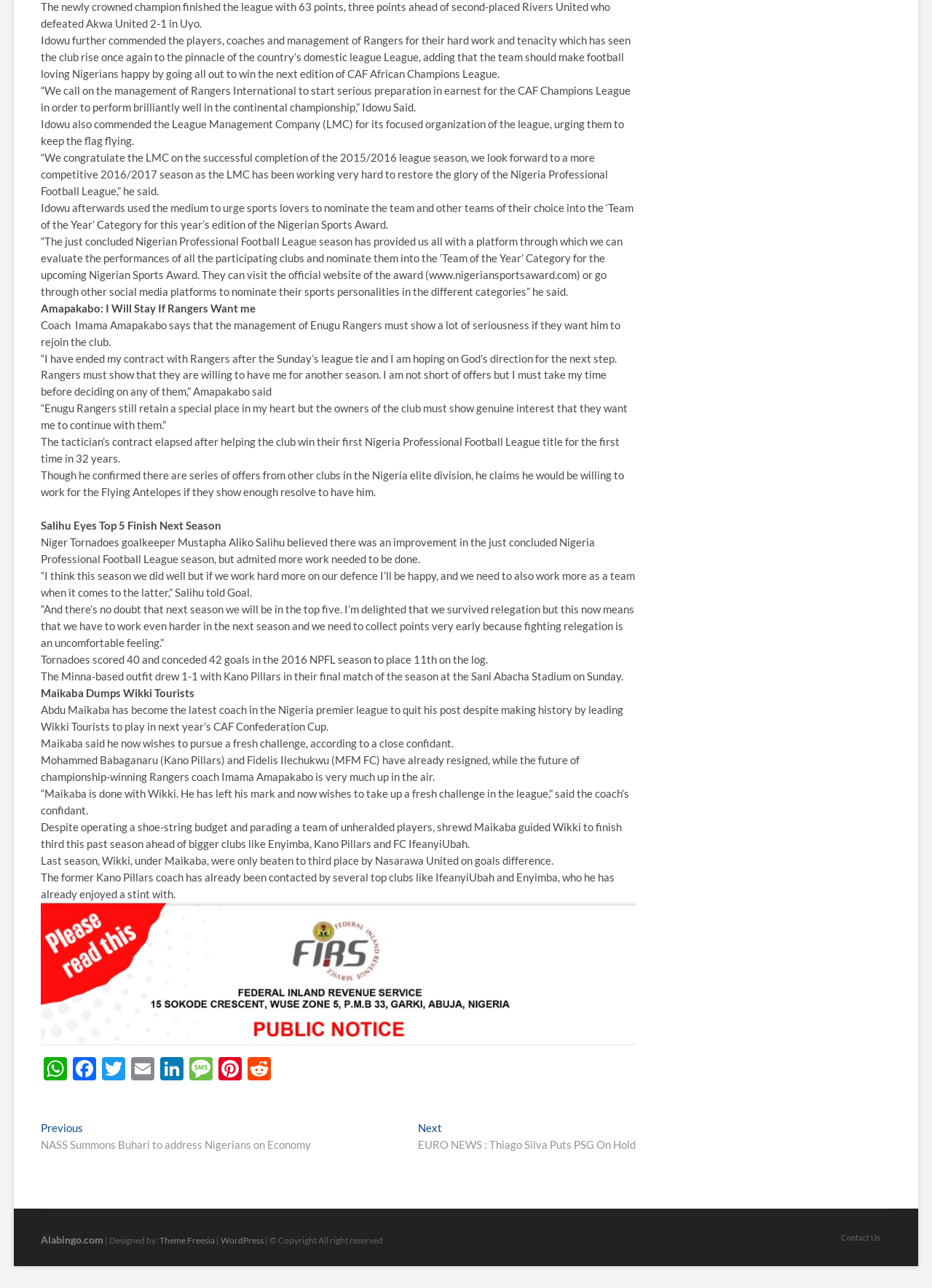What is Idowu commending?
Look at the webpage screenshot and answer the question with a detailed explanation.

Based on the text, Idowu is commending the players, coaches, and management of Rangers for their hard work and tenacity which has seen the club rise once again to the pinnacle of the country’s domestic league.